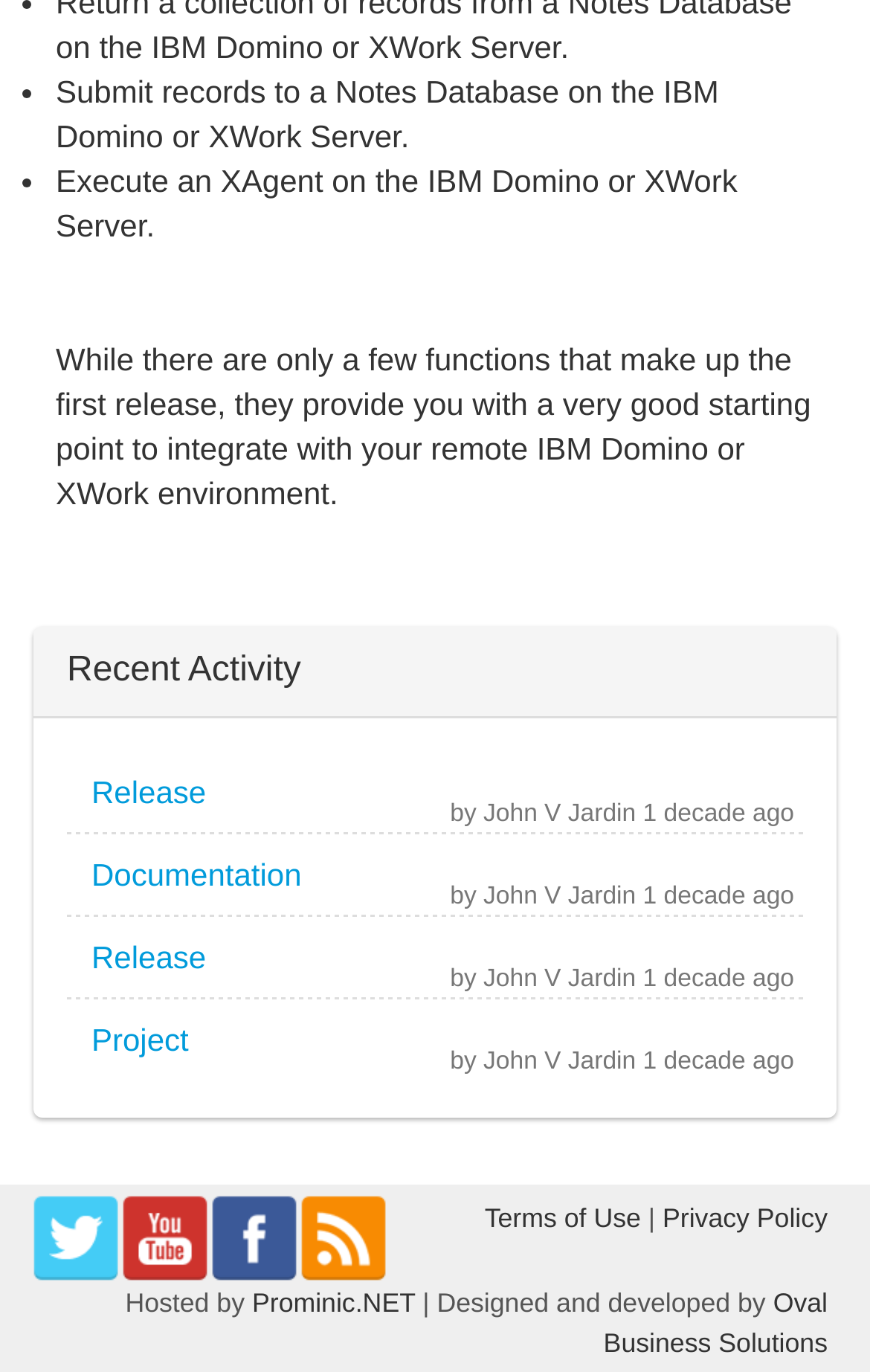Locate the bounding box coordinates of the element that should be clicked to execute the following instruction: "Learn more about demolition".

None